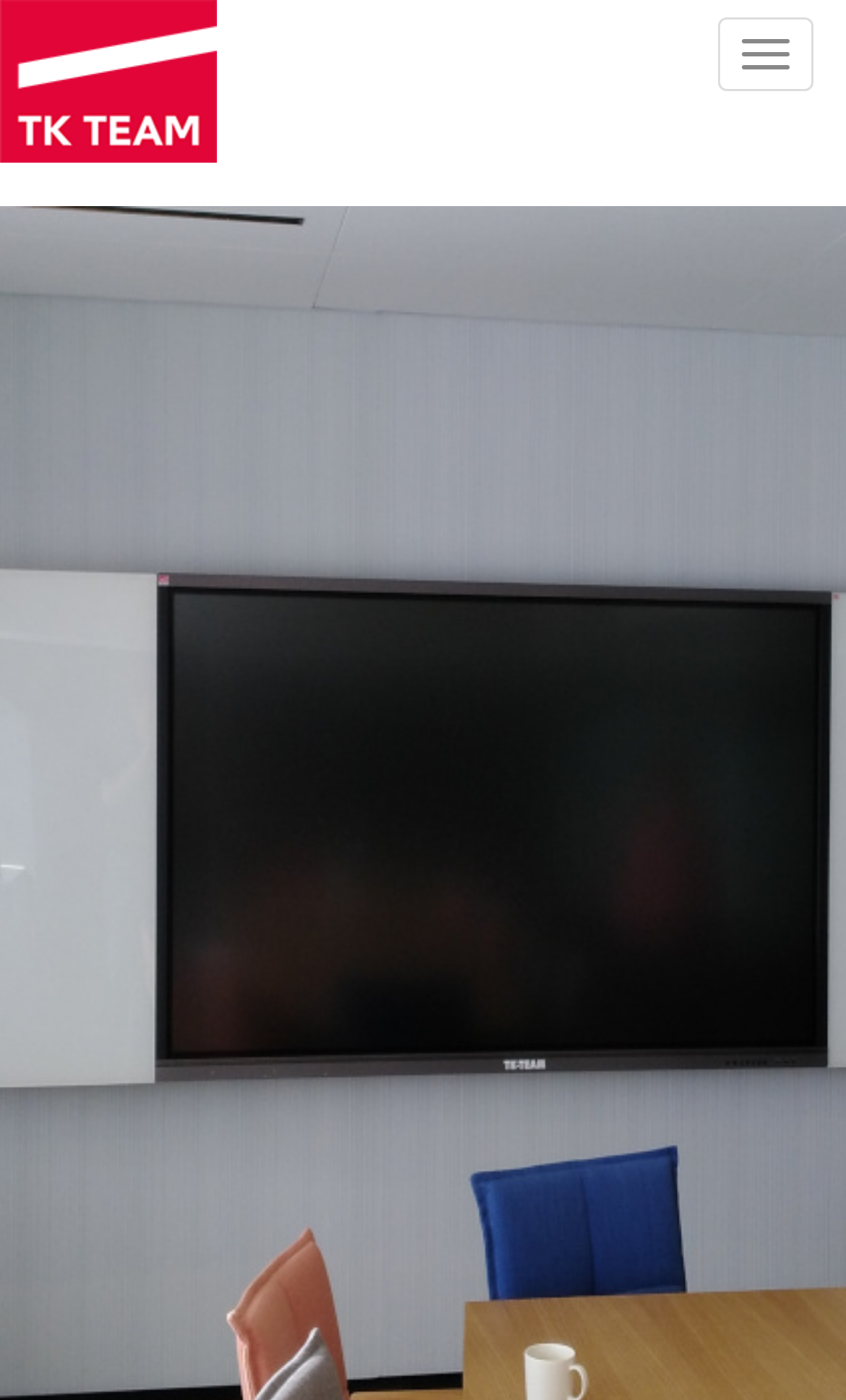Given the element description "Toggle navigation" in the screenshot, predict the bounding box coordinates of that UI element.

[0.849, 0.012, 0.962, 0.065]